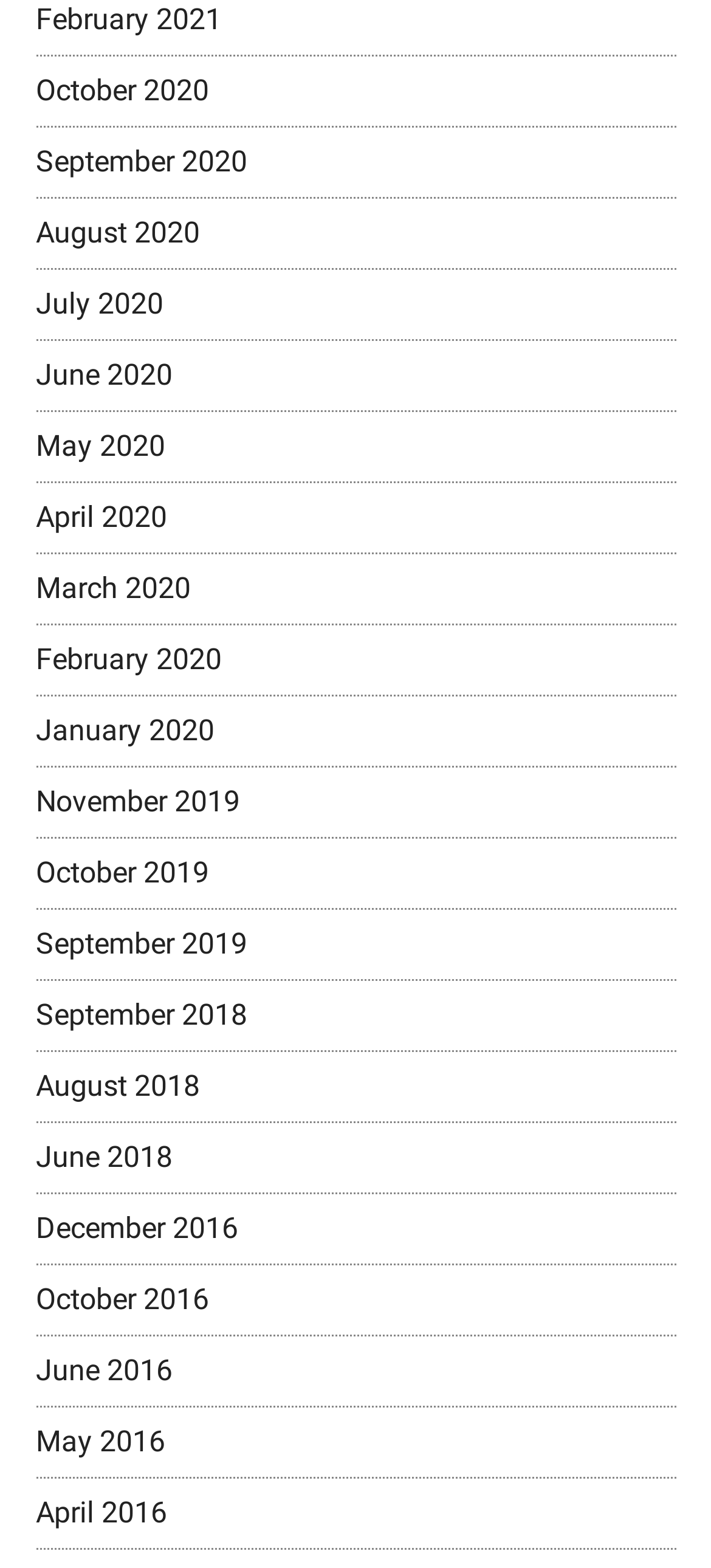Find the bounding box coordinates of the clickable element required to execute the following instruction: "view October 2020". Provide the coordinates as four float numbers between 0 and 1, i.e., [left, top, right, bottom].

[0.05, 0.046, 0.294, 0.068]